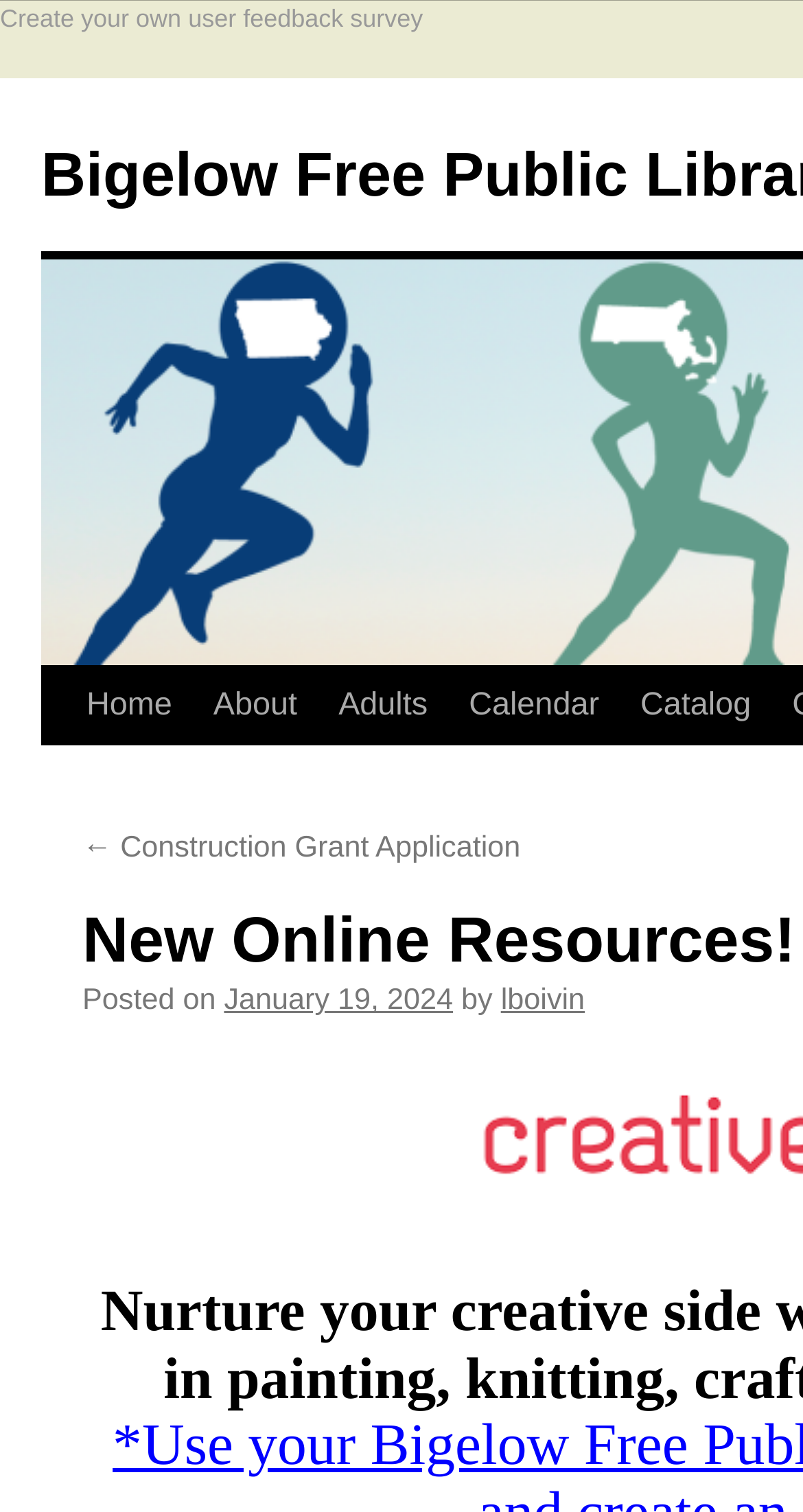How many main navigation links are there?
Using the details shown in the screenshot, provide a comprehensive answer to the question.

I counted the main navigation links by looking at the links with similar y-coordinates and found that there are 5 links: 'Home', 'About', 'Adults', 'Calendar', and 'Catalog'. These links are likely to be part of the main navigation menu.